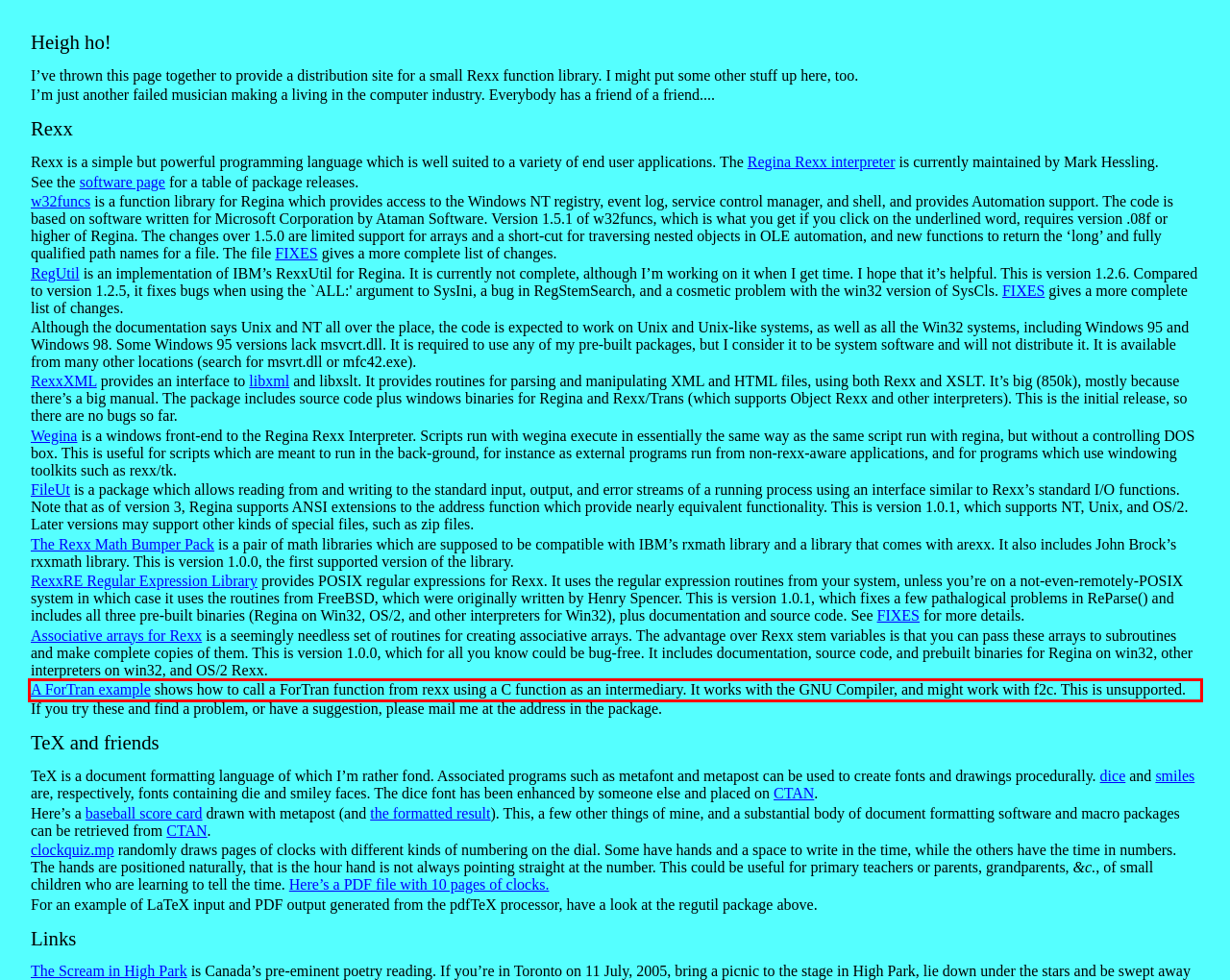Using the provided screenshot, read and generate the text content within the red-bordered area.

A ForTran example shows how to call a ForTran function from rexx using a C function as an intermediary. It works with the GNU Compiler, and might work with f2c. This is unsupported.